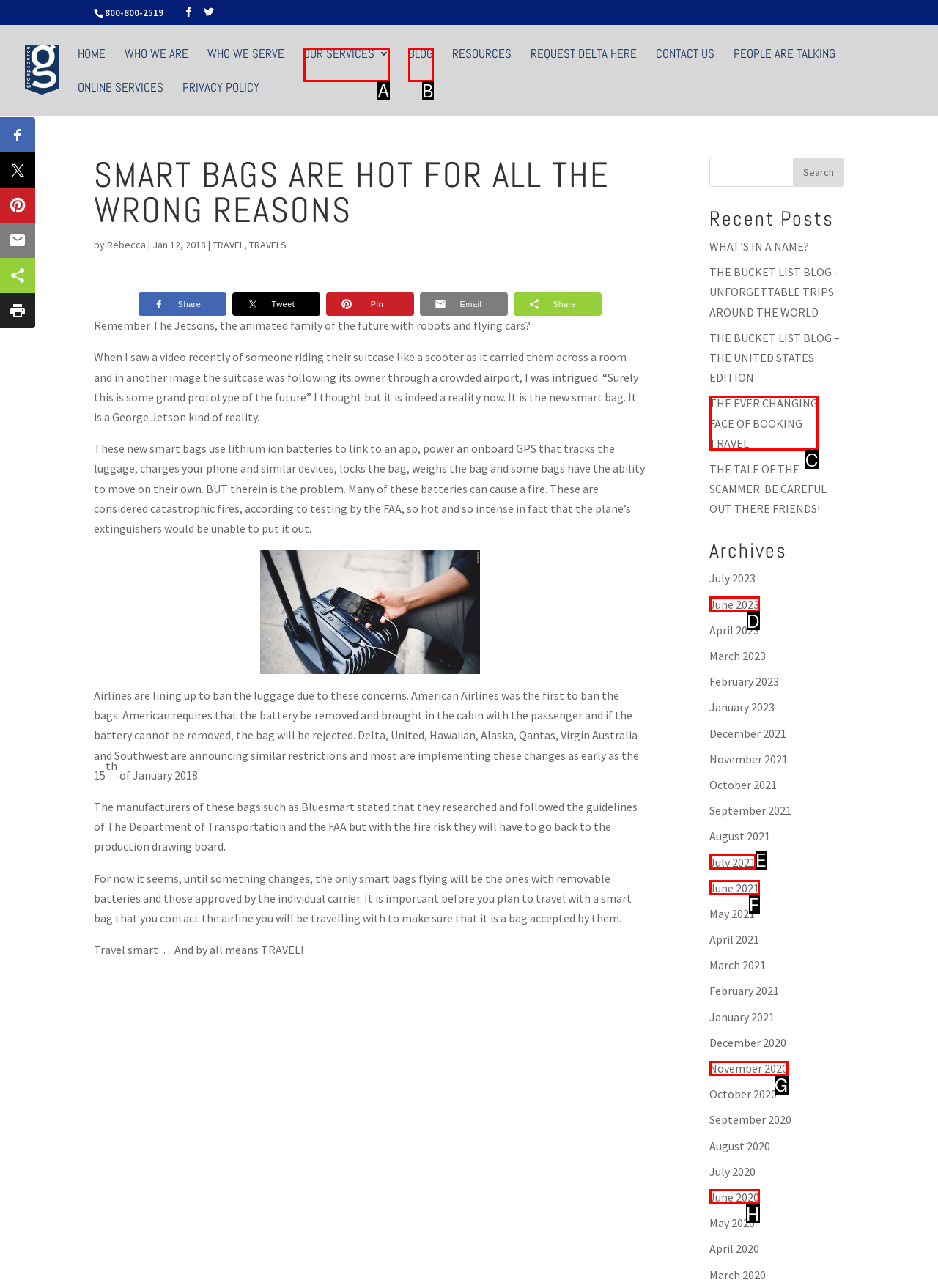Identify the HTML element that corresponds to the description: blood magic Provide the letter of the matching option directly from the choices.

None